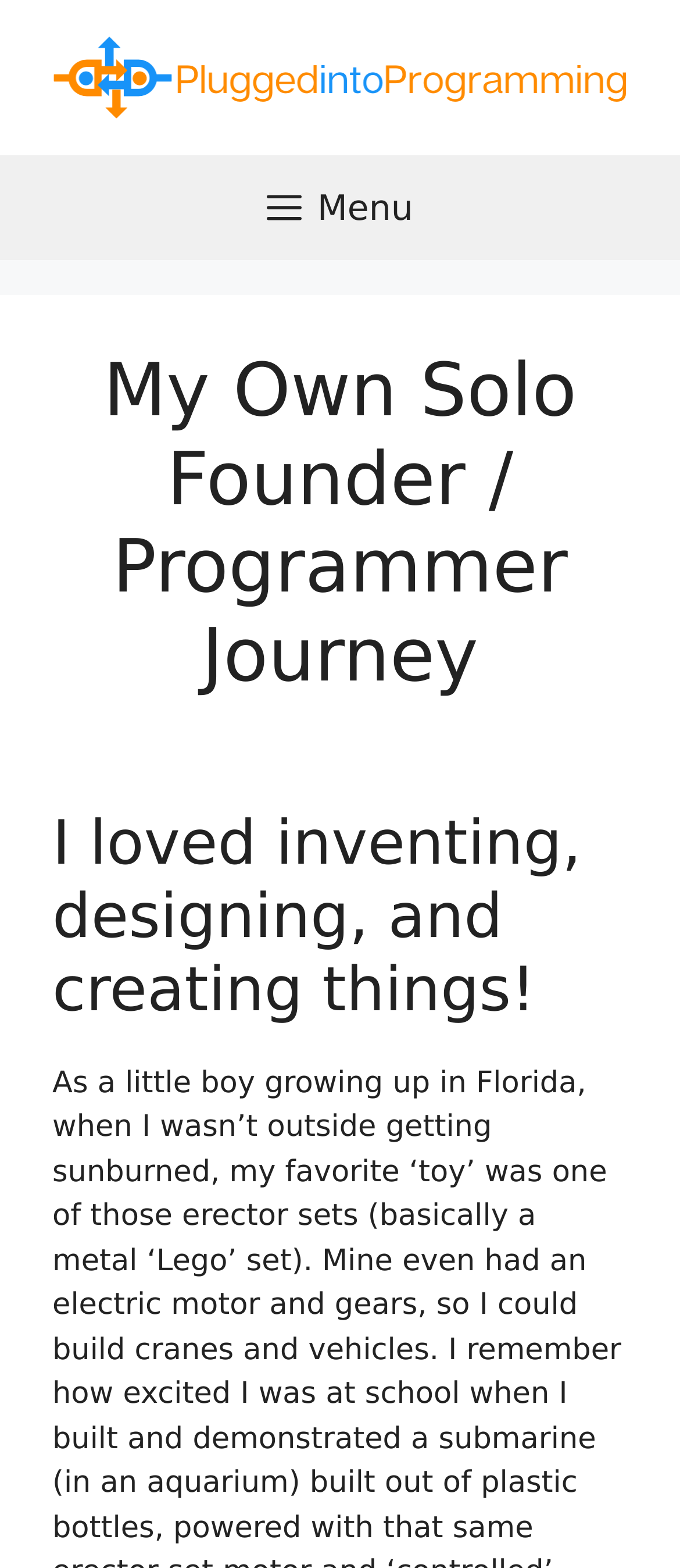Please give a short response to the question using one word or a phrase:
How many headings are there on the page?

2